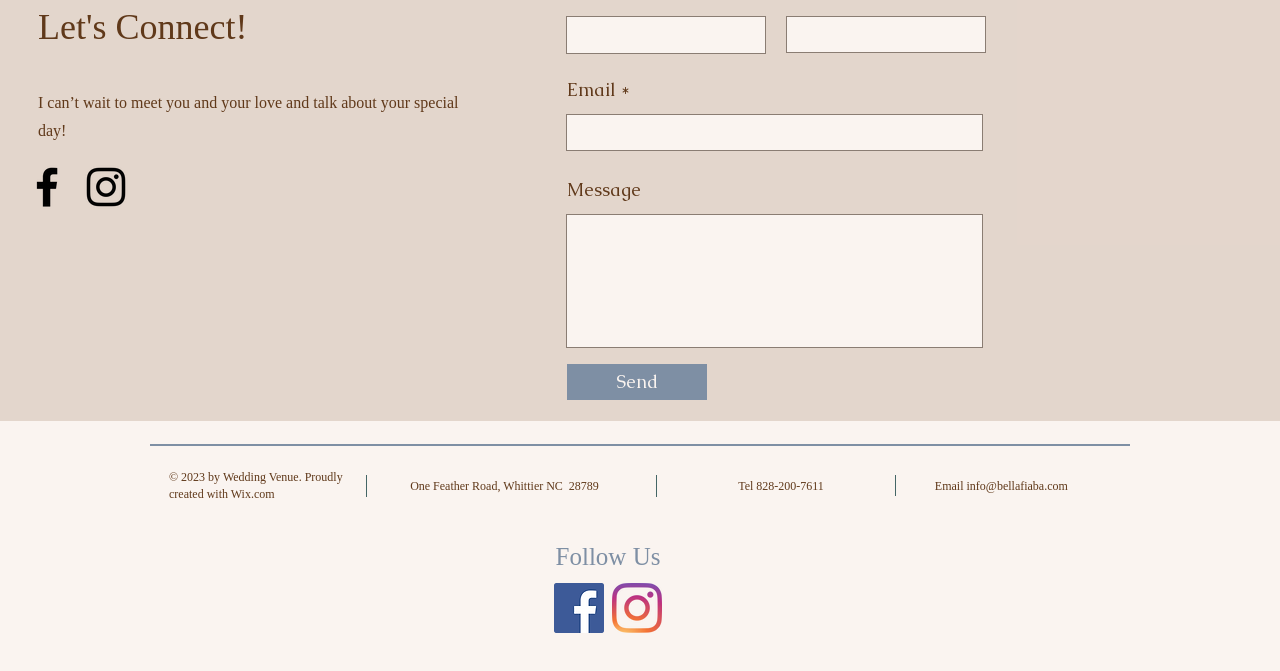Please identify the bounding box coordinates of the element that needs to be clicked to execute the following command: "Visit Facebook page". Provide the bounding box using four float numbers between 0 and 1, formatted as [left, top, right, bottom].

[0.016, 0.24, 0.057, 0.318]